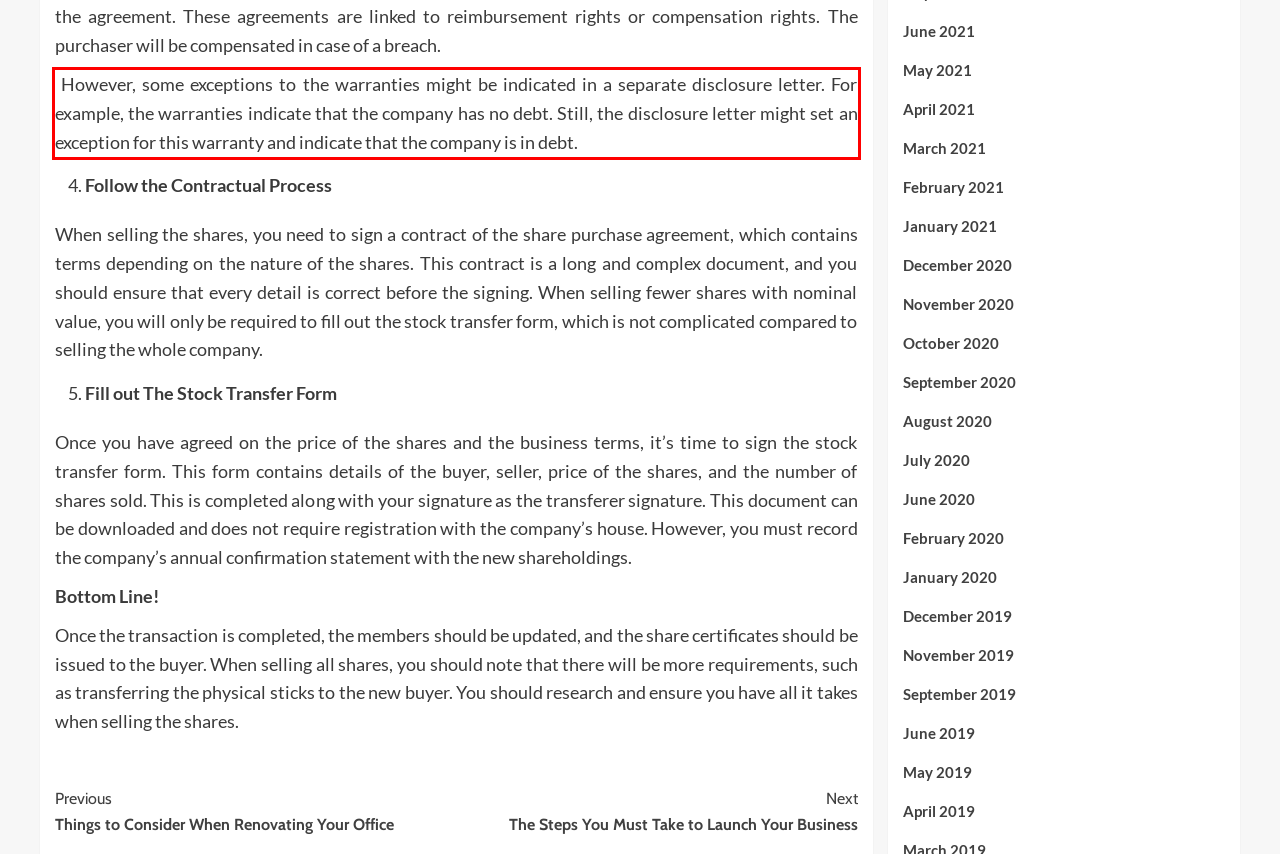Given a screenshot of a webpage with a red bounding box, please identify and retrieve the text inside the red rectangle.

However, some exceptions to the warranties might be indicated in a separate disclosure letter. For example, the warranties indicate that the company has no debt. Still, the disclosure letter might set an exception for this warranty and indicate that the company is in debt.